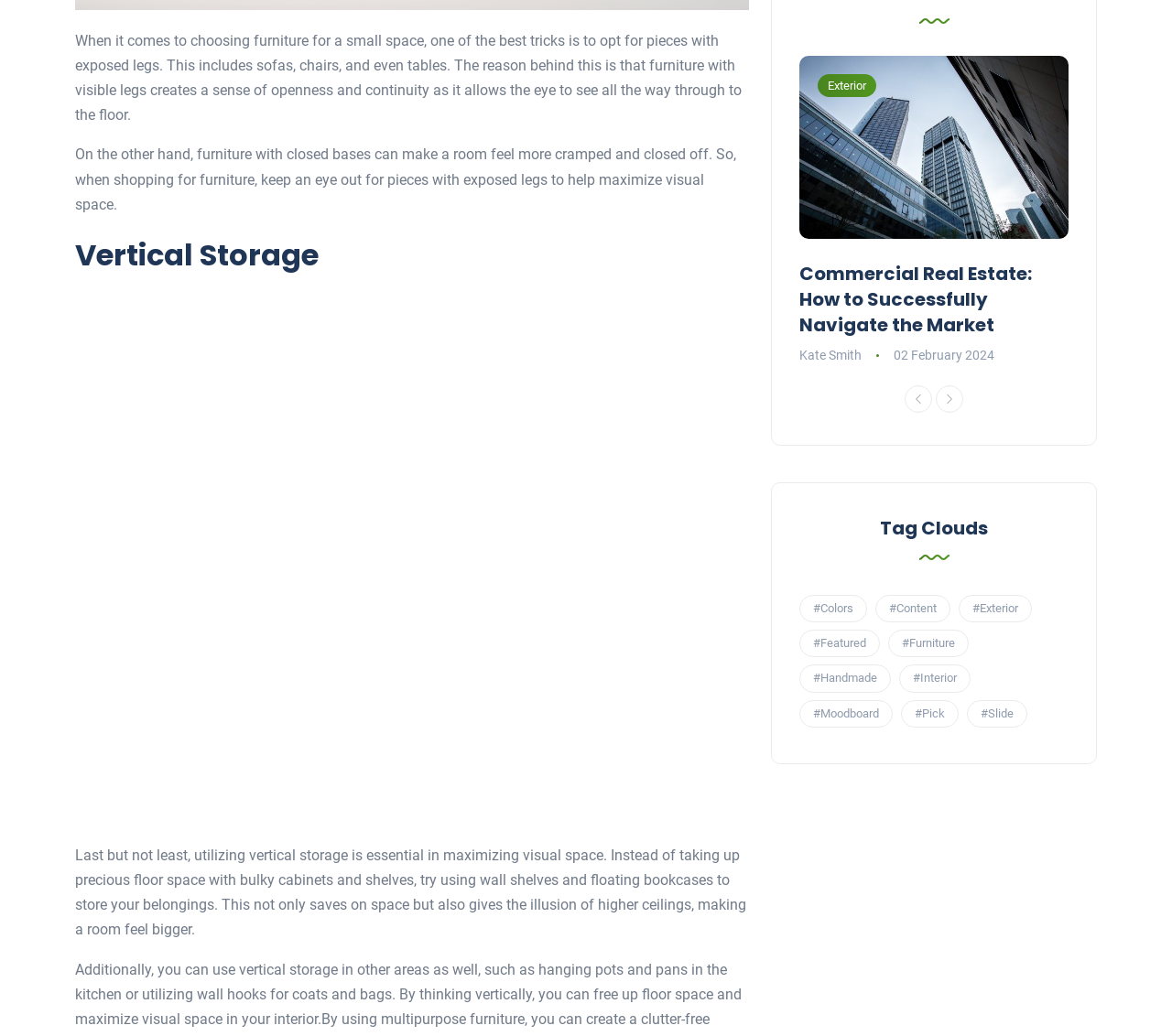Use the information in the screenshot to answer the question comprehensively: What is the purpose of utilizing vertical storage?

The text states that utilizing vertical storage is essential in maximizing visual space, as it saves on floor space and gives the illusion of higher ceilings, making a room feel bigger.